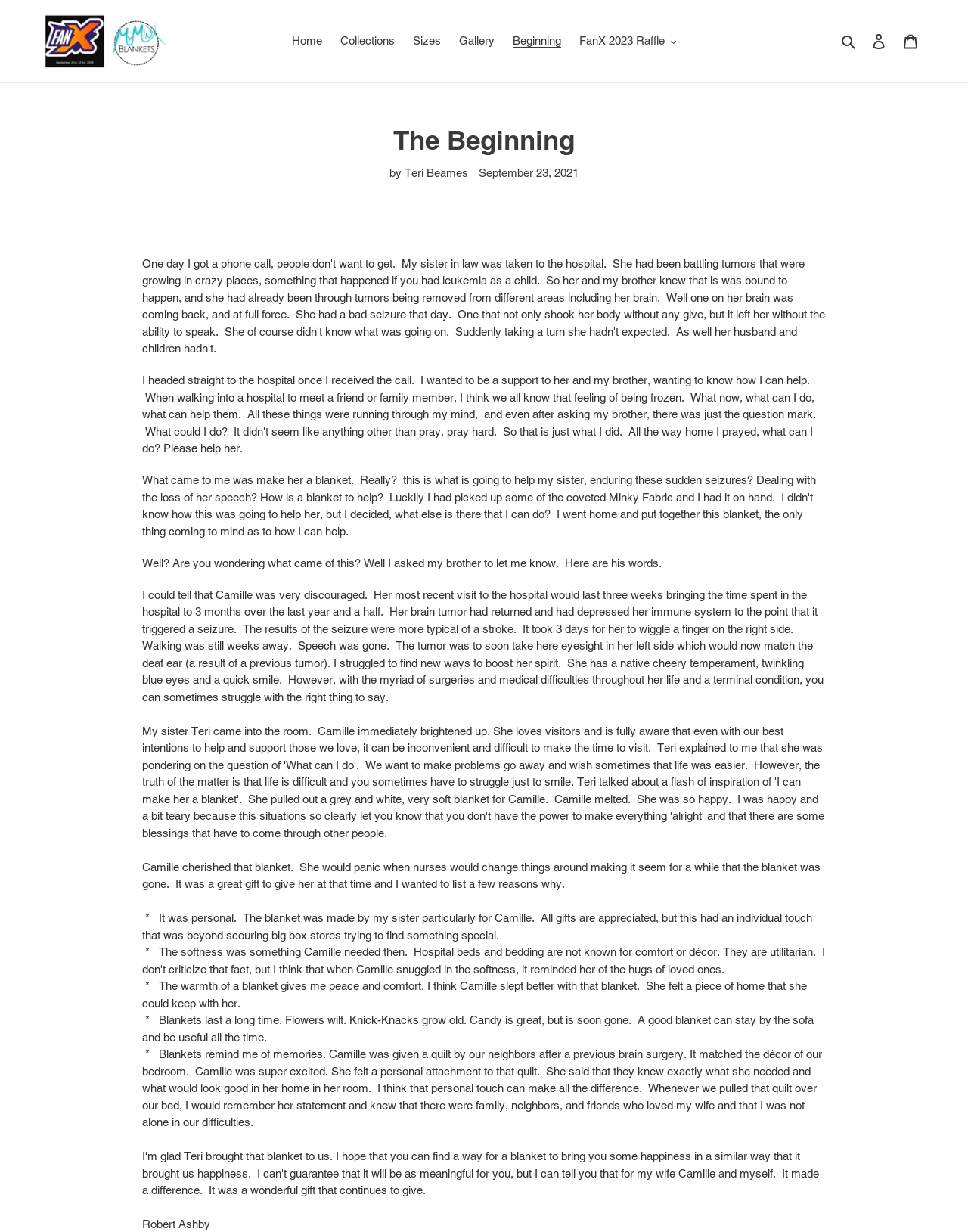Using the webpage screenshot, find the UI element described by Collections. Provide the bounding box coordinates in the format (top-left x, top-left y, bottom-right x, bottom-right y), ensuring all values are floating point numbers between 0 and 1.

[0.344, 0.025, 0.415, 0.042]